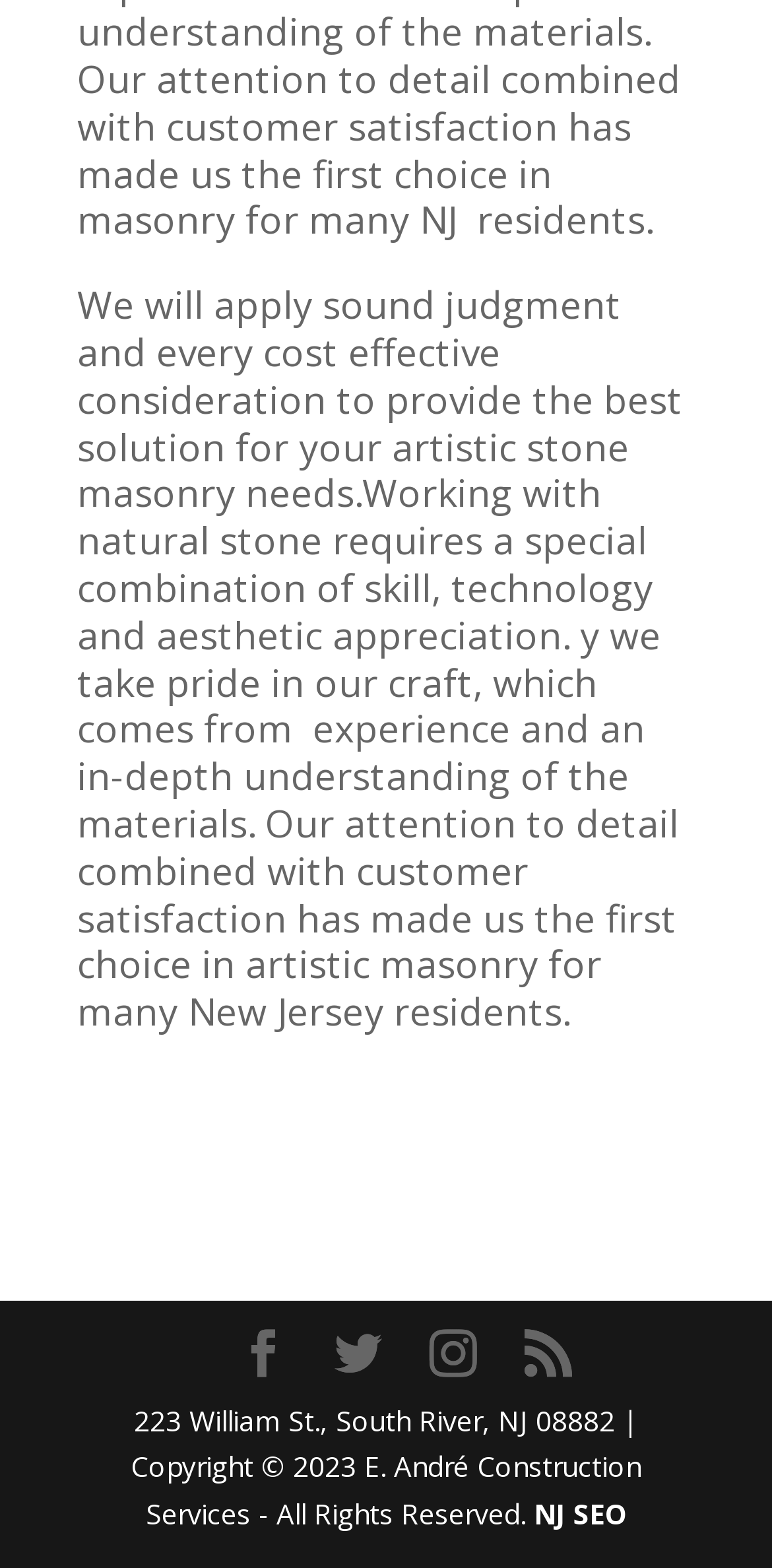Extract the bounding box for the UI element that matches this description: "NJ SEO".

[0.691, 0.954, 0.812, 0.978]